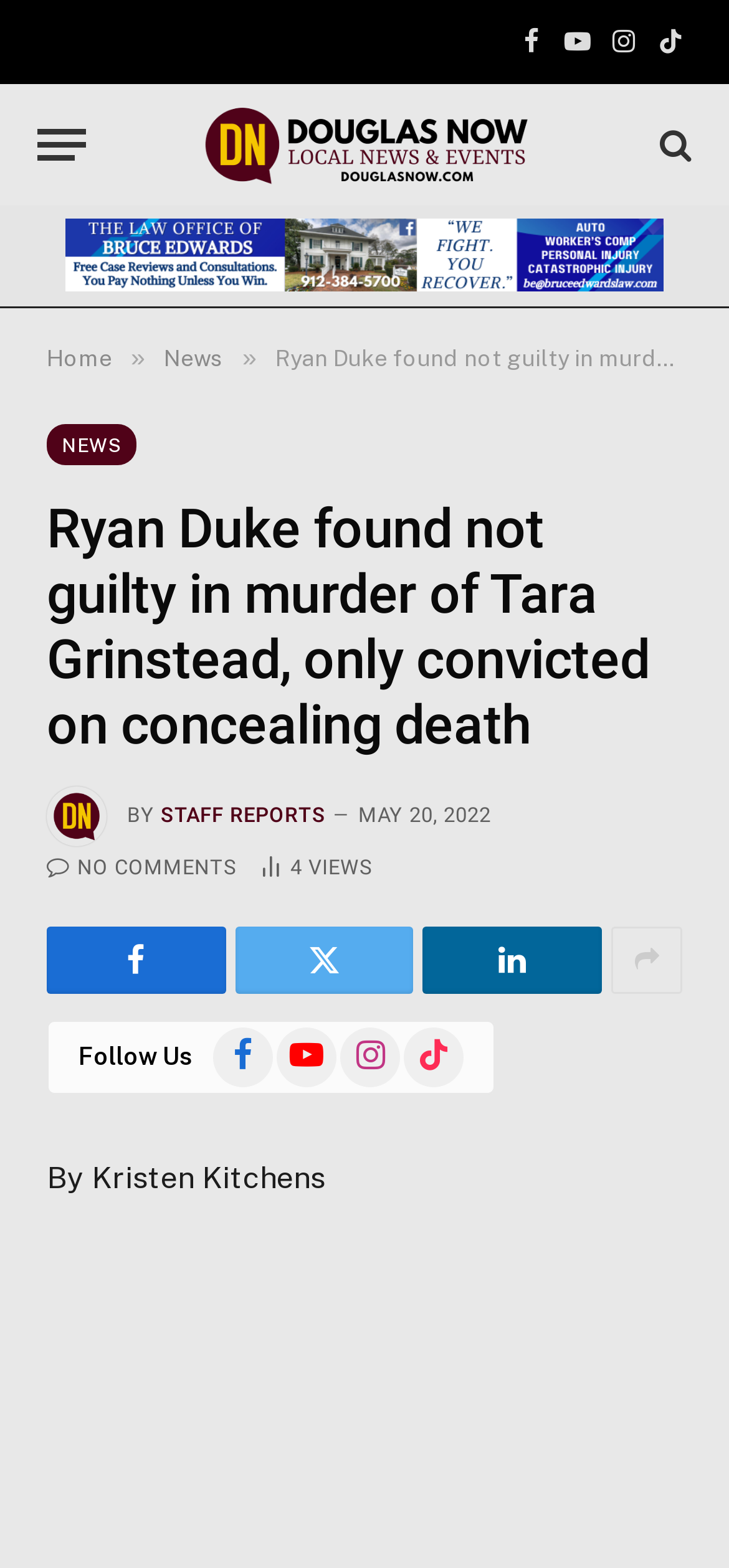Using the details in the image, give a detailed response to the question below:
What is the date of the article?

I found the date of the article next to the 'STAFF REPORTS' link, which says 'MAY 20, 2022'.